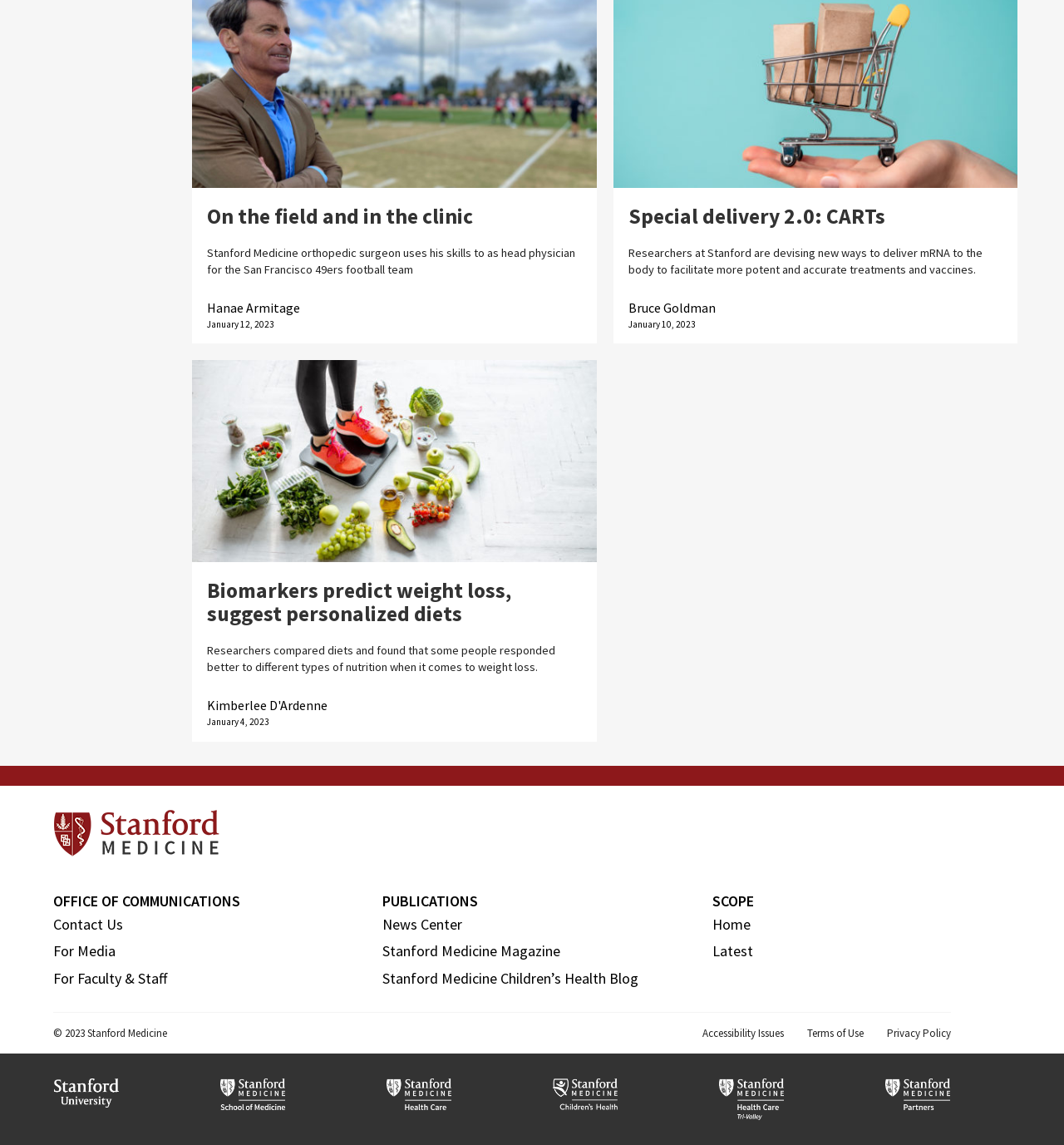Answer briefly with one word or phrase:
What is the year of copyright mentioned in the footer?

2023